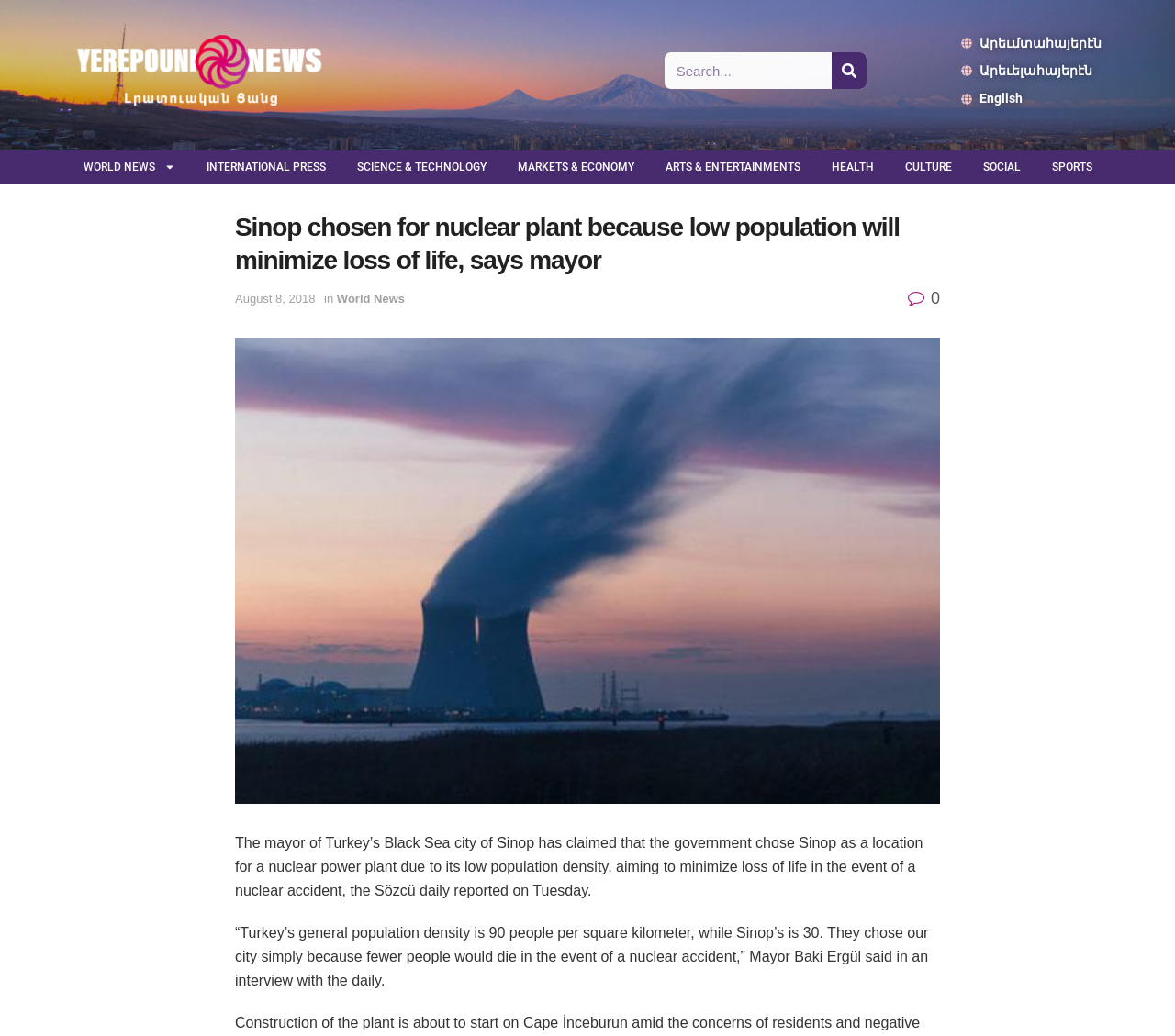Give a concise answer using only one word or phrase for this question:
What is the name of the mayor of Sinop?

Baki Ergül